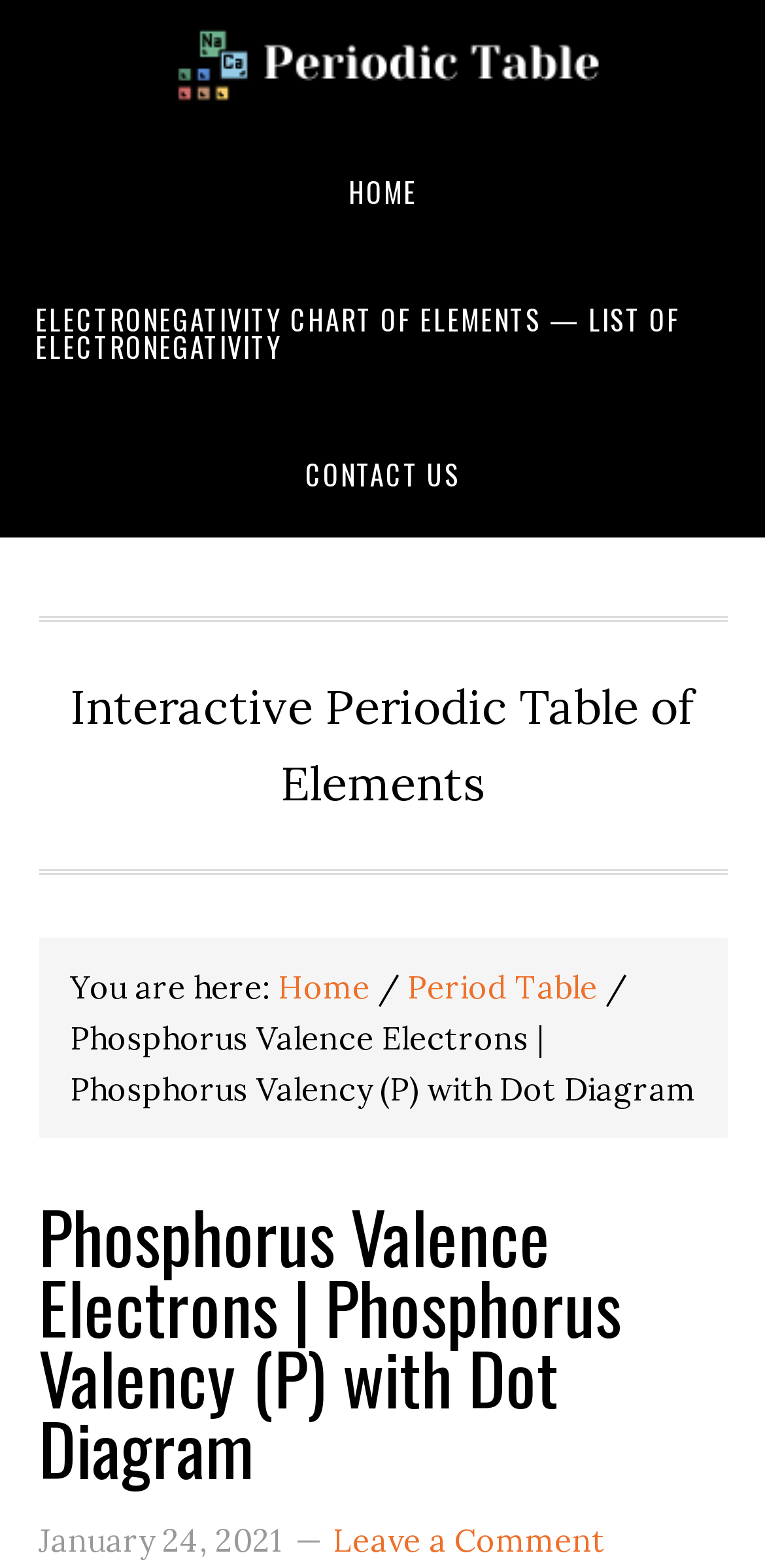What is the name of the element being discussed?
Could you please answer the question thoroughly and with as much detail as possible?

The webpage is focused on 'Phosphorus Valence Electrons | Phosphorus Valency (P) with Dot Diagram', which indicates that the element being discussed is Phosphorus.